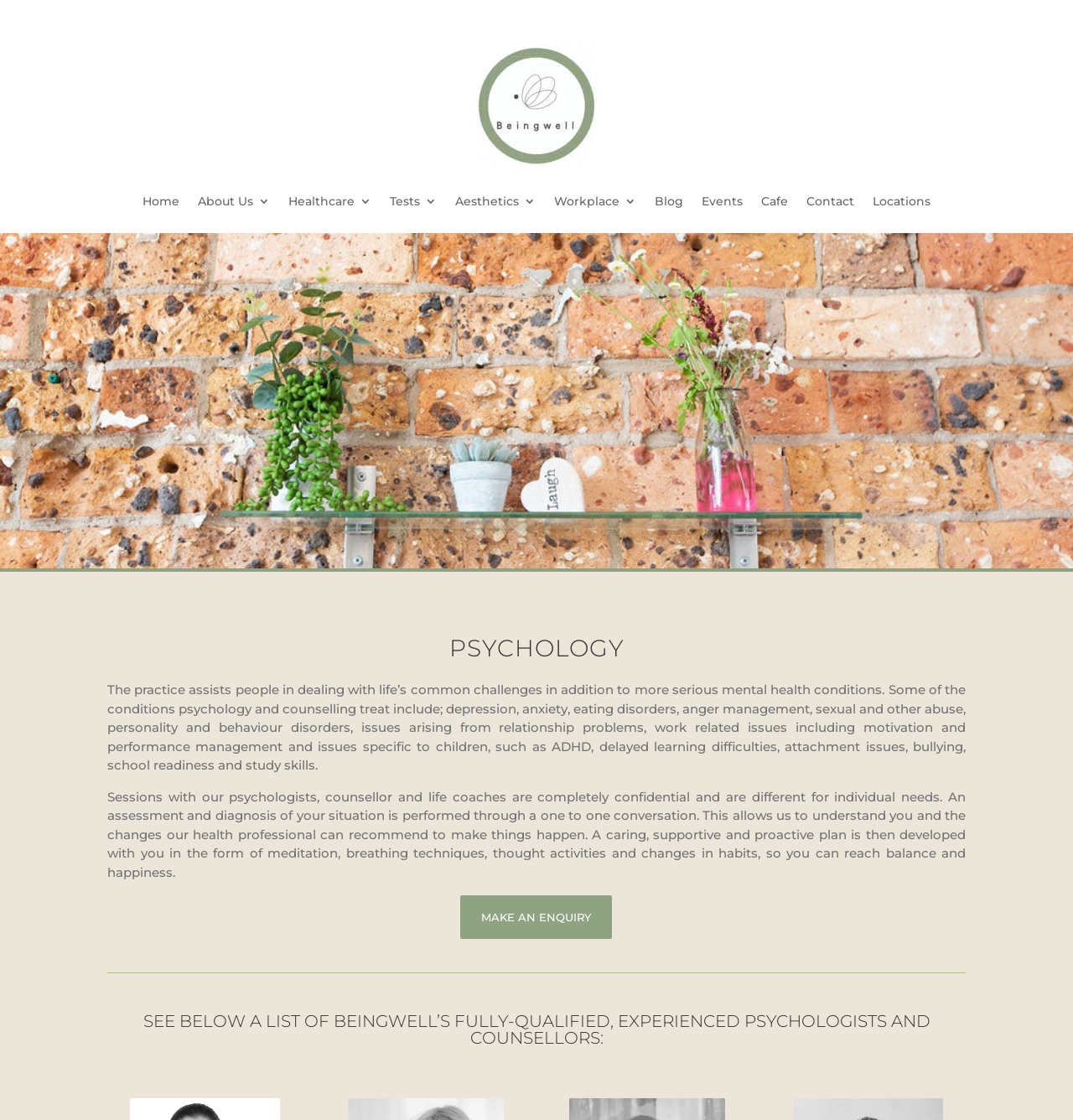Identify the bounding box coordinates of the part that should be clicked to carry out this instruction: "Read about psychology services".

[0.1, 0.609, 0.828, 0.623]